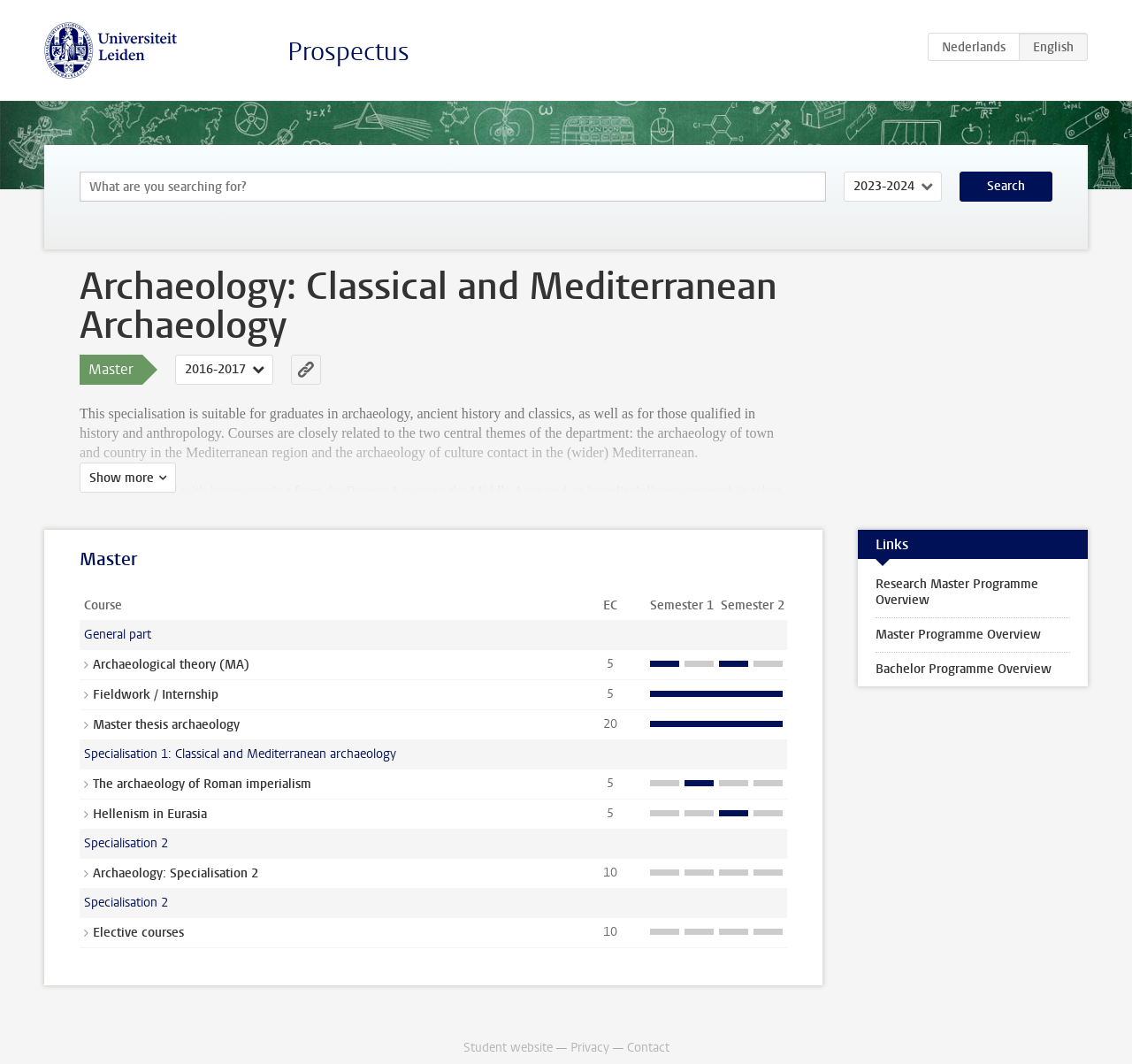Pinpoint the bounding box coordinates of the element you need to click to execute the following instruction: "Select academic year". The bounding box should be represented by four float numbers between 0 and 1, in the format [left, top, right, bottom].

[0.745, 0.161, 0.832, 0.19]